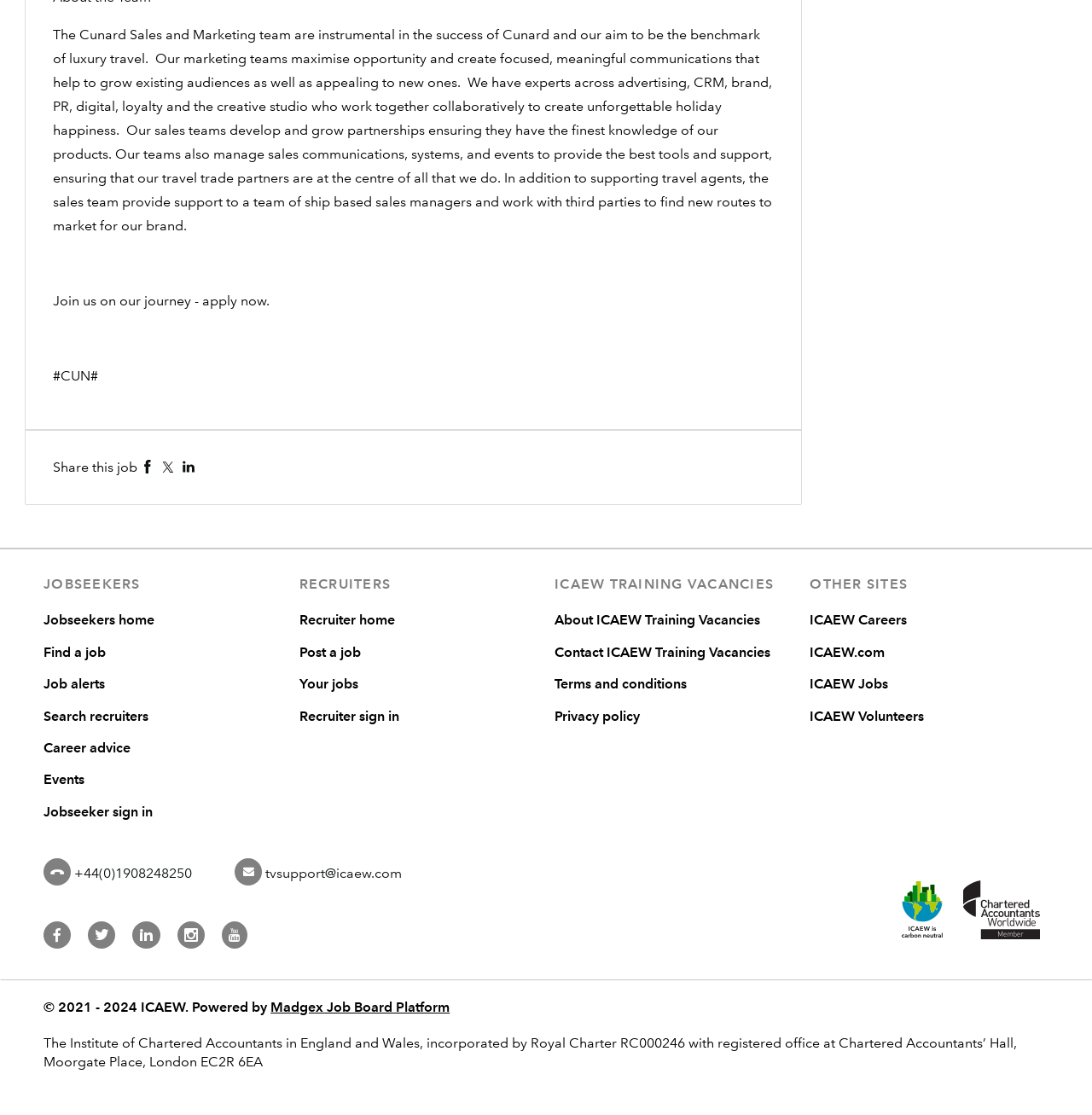Determine the bounding box coordinates of the area to click in order to meet this instruction: "View jobseeker home".

[0.04, 0.549, 0.142, 0.563]